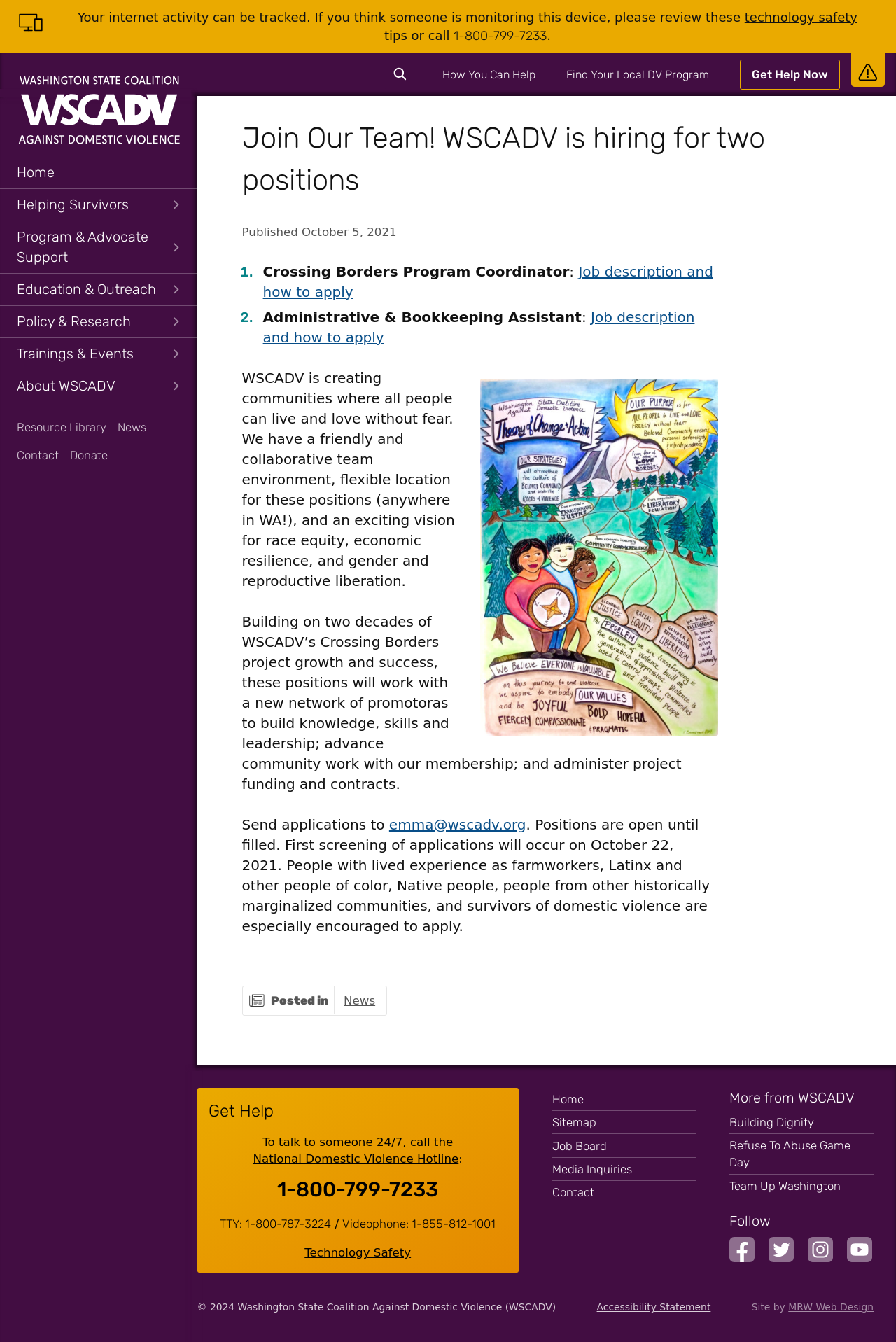Pinpoint the bounding box coordinates of the clickable area necessary to execute the following instruction: "View Job description and how to apply for Crossing Borders Program Coordinator". The coordinates should be given as four float numbers between 0 and 1, namely [left, top, right, bottom].

[0.293, 0.196, 0.796, 0.224]